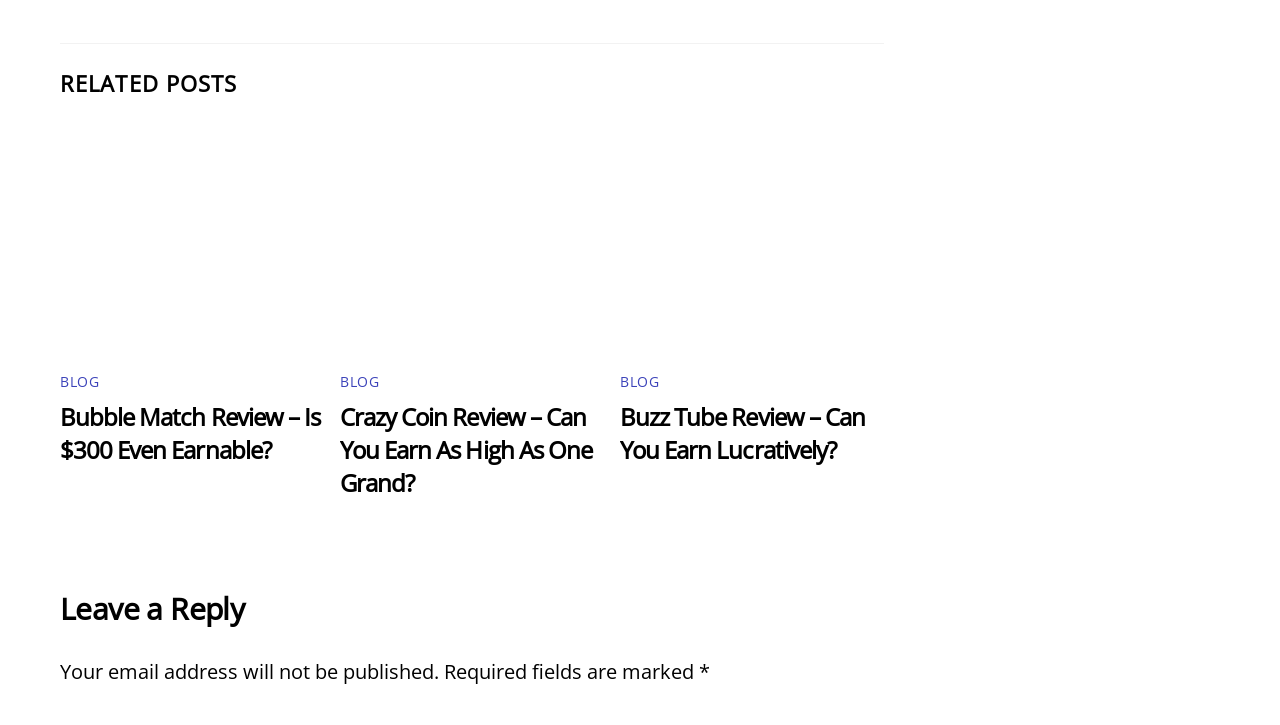Please identify the bounding box coordinates of the clickable element to fulfill the following instruction: "click the 'BLOG' link". The coordinates should be four float numbers between 0 and 1, i.e., [left, top, right, bottom].

[0.047, 0.513, 0.078, 0.539]